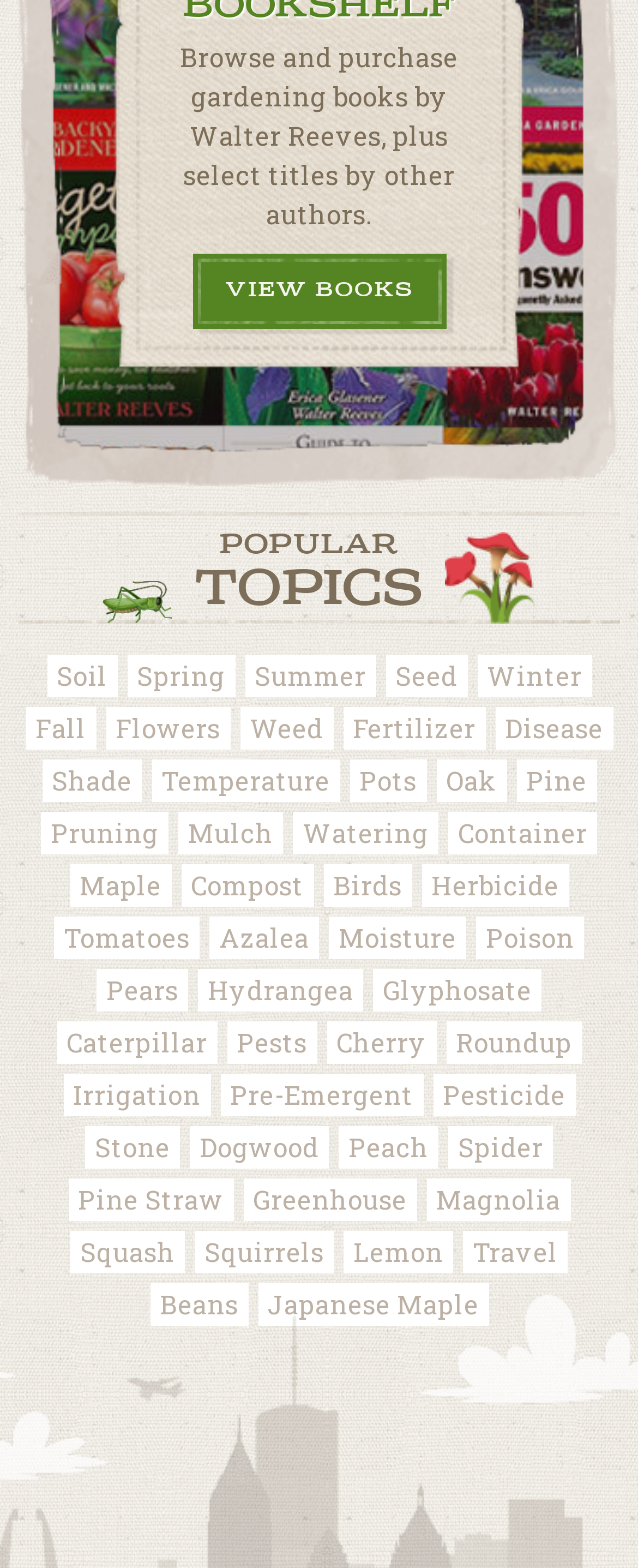Please provide a brief answer to the following inquiry using a single word or phrase:
What type of books can be purchased on this webpage?

Gardening books